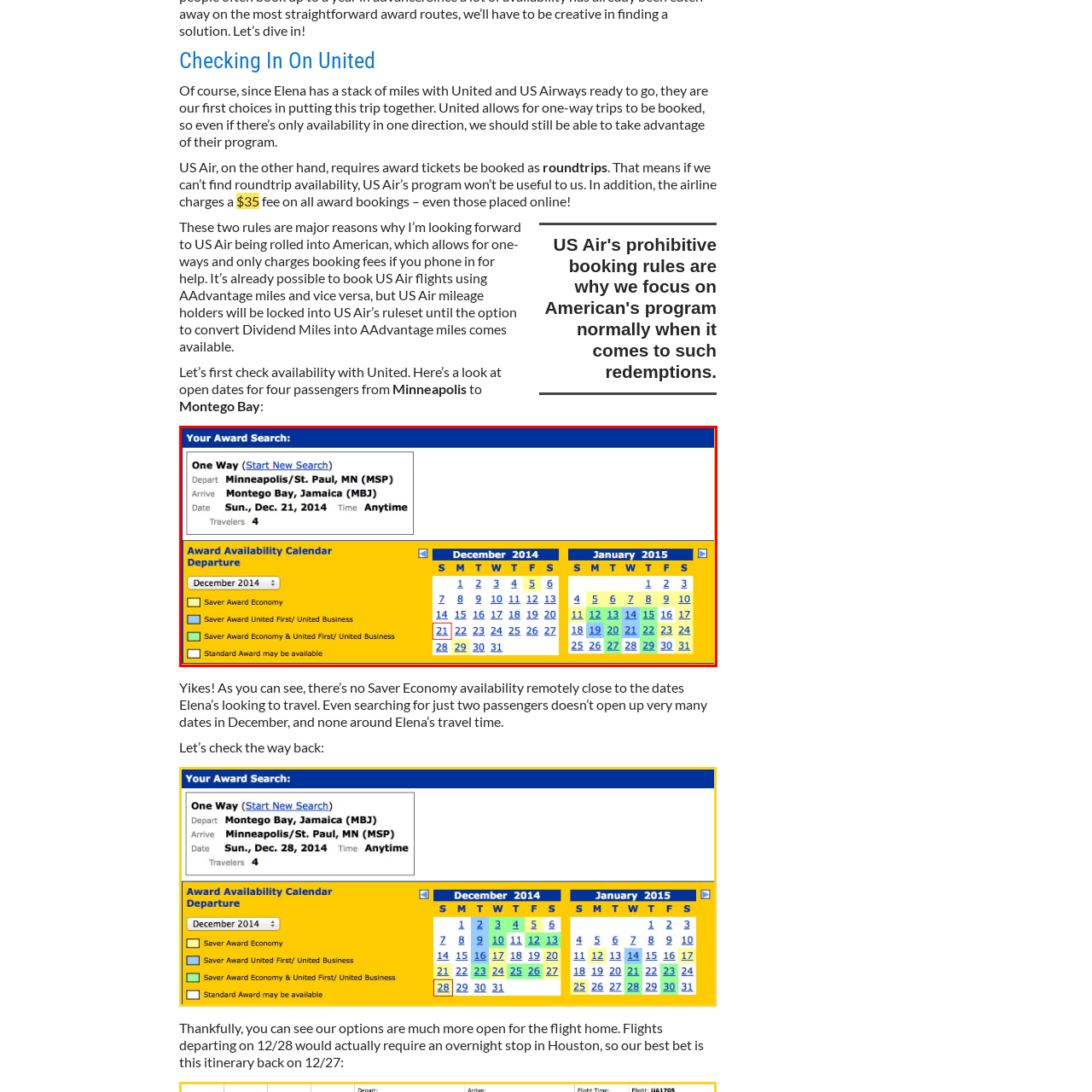What type of award is not available on December 21?
Pay attention to the image part enclosed by the red bounding box and answer the question using a single word or a short phrase.

Saver Economy